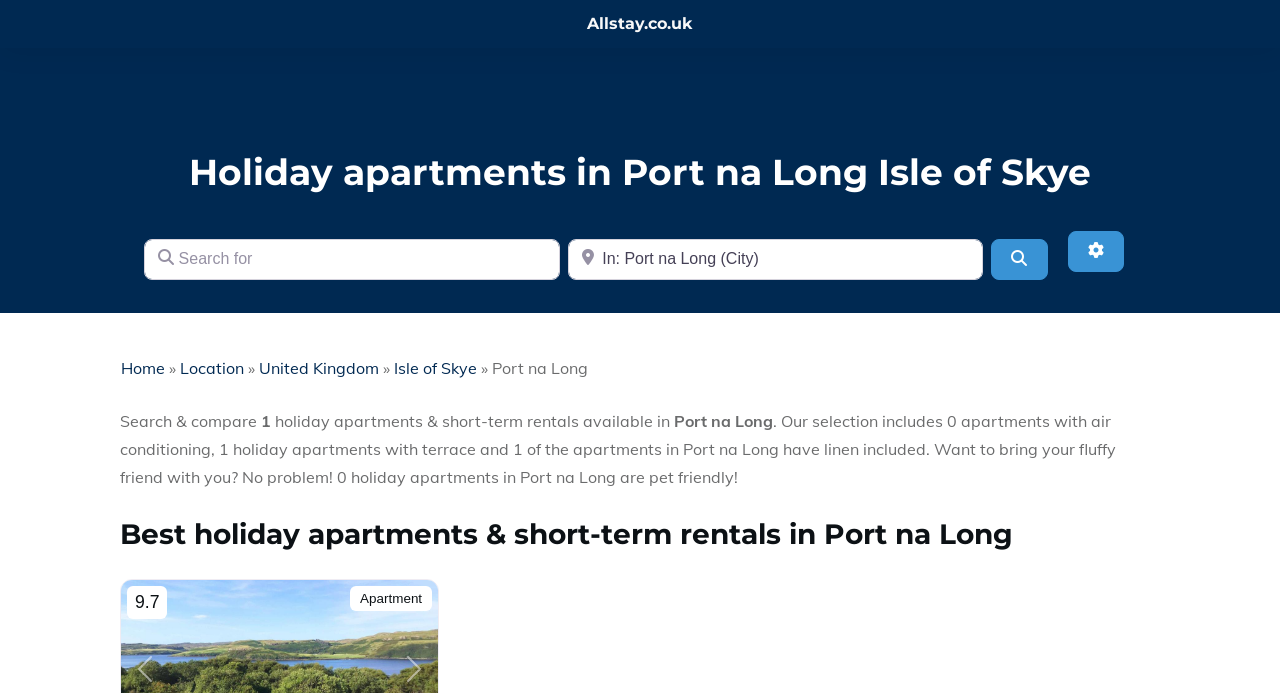Identify the bounding box coordinates of the clickable region to carry out the given instruction: "Select a location".

[0.443, 0.345, 0.768, 0.403]